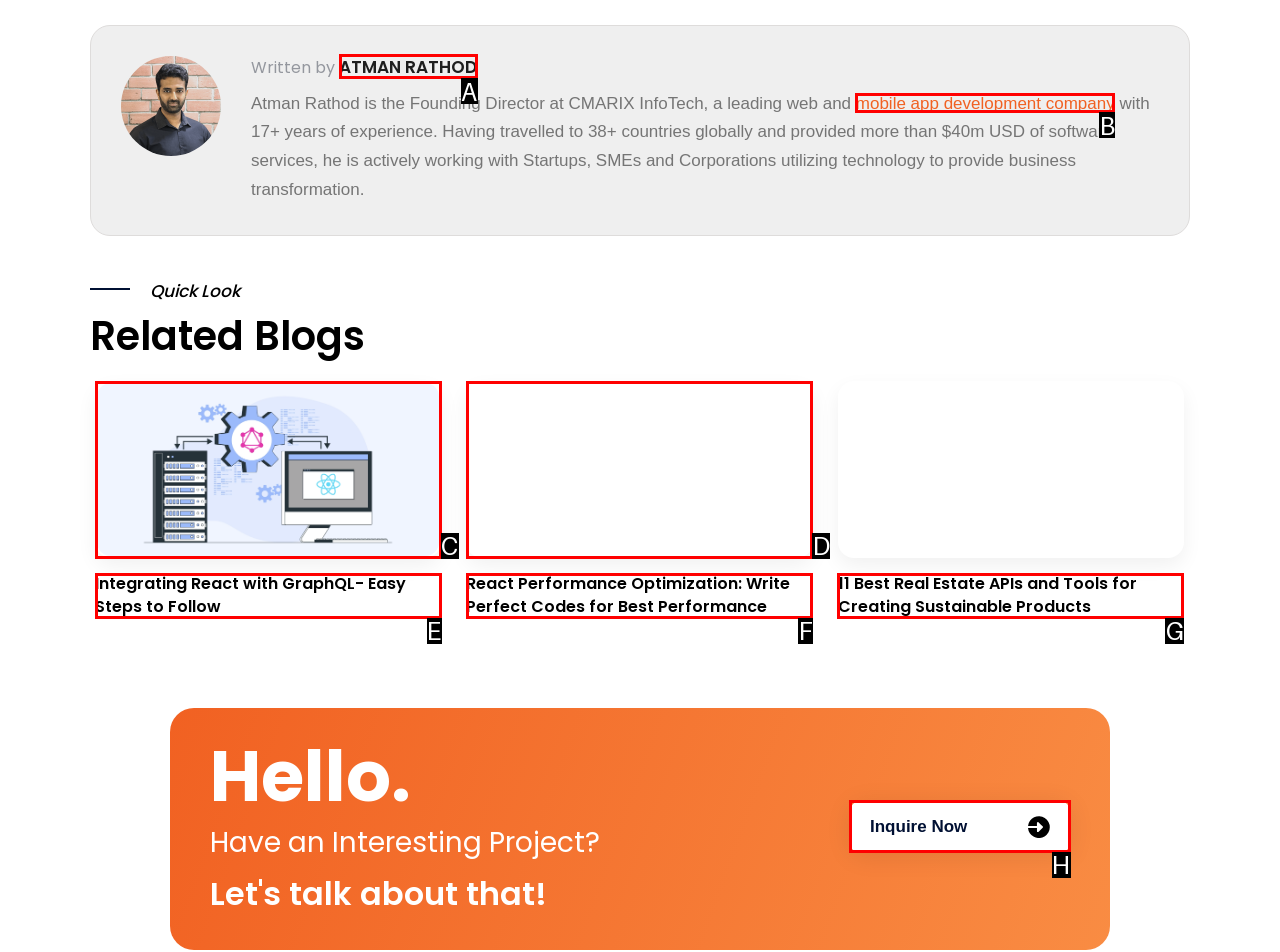Select the letter of the option that should be clicked to achieve the specified task: Inquire about a project. Respond with just the letter.

H